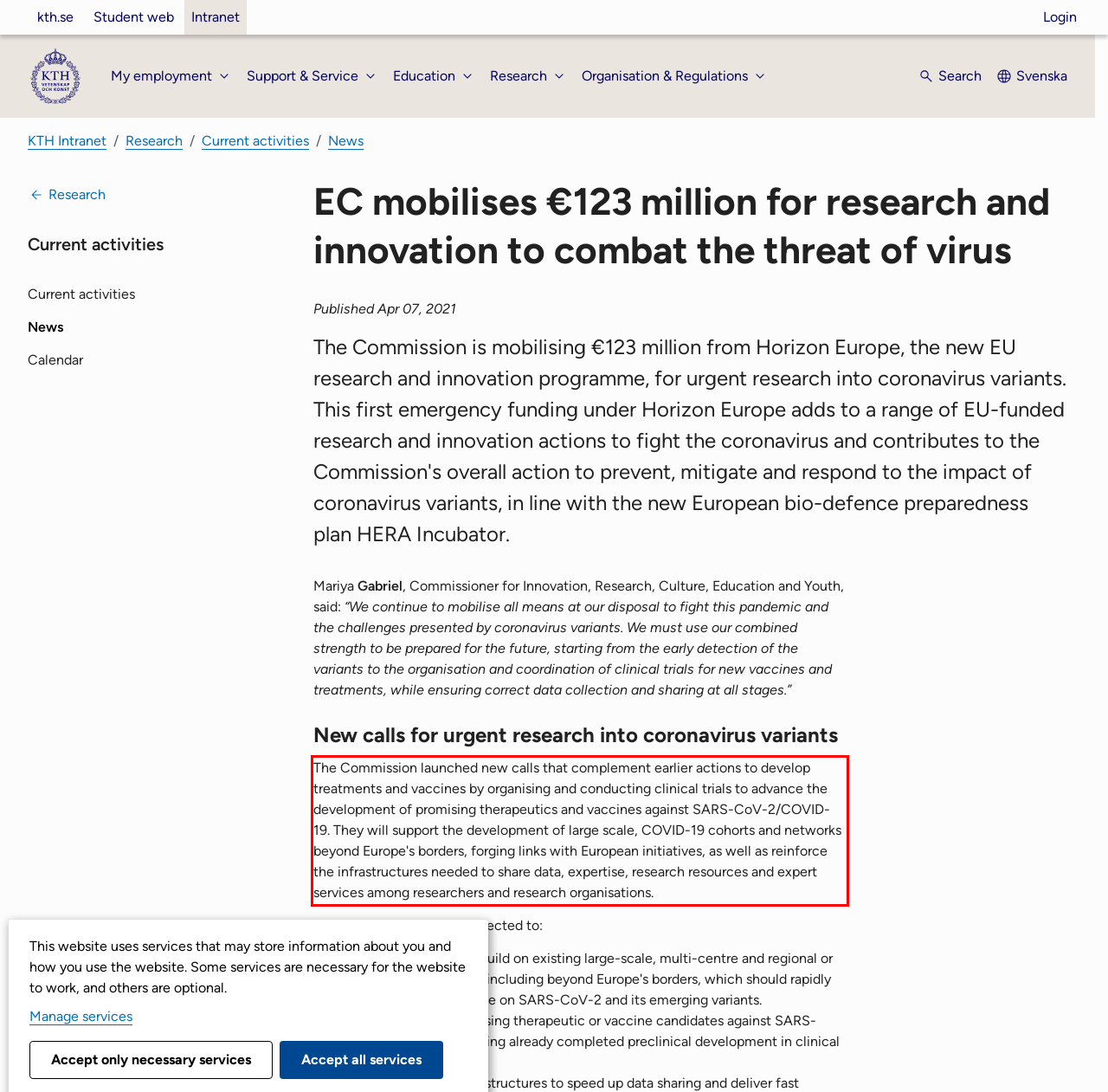Analyze the red bounding box in the provided webpage screenshot and generate the text content contained within.

The Commission launched new calls that complement earlier actions to develop treatments and vaccines by organising and conducting clinical trials to advance the development of promising therapeutics and vaccines against SARS-CoV-2/COVID-19. They will support the development of large scale, COVID-19 cohorts and networks beyond Europe's borders, forging links with European initiatives, as well as reinforce the infrastructures needed to share data, expertise, research resources and expert services among researchers and research organisations.